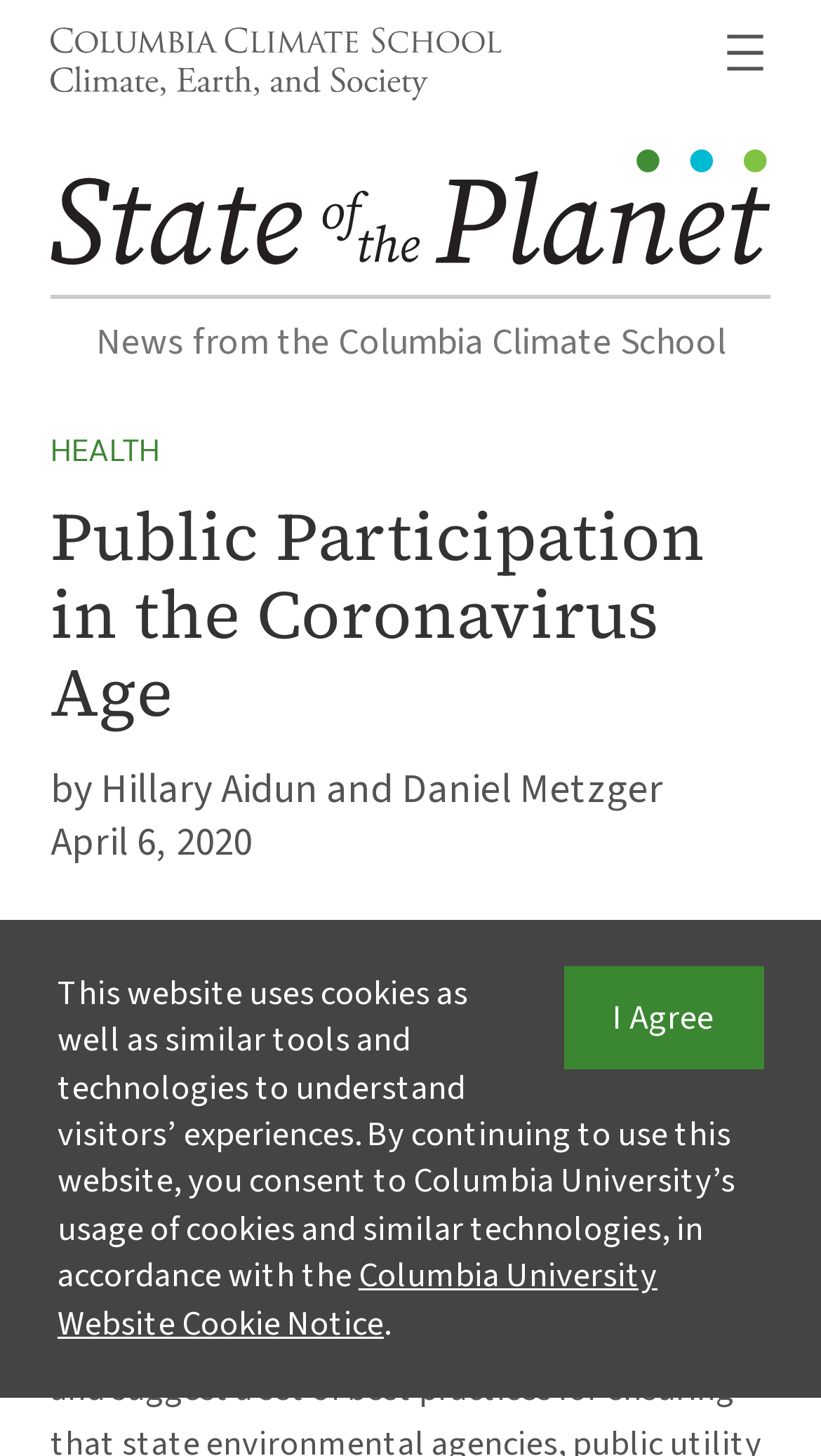Provide a brief response to the question below using one word or phrase:
What is the topic of the article?

Public Participation in the Coronavirus Age